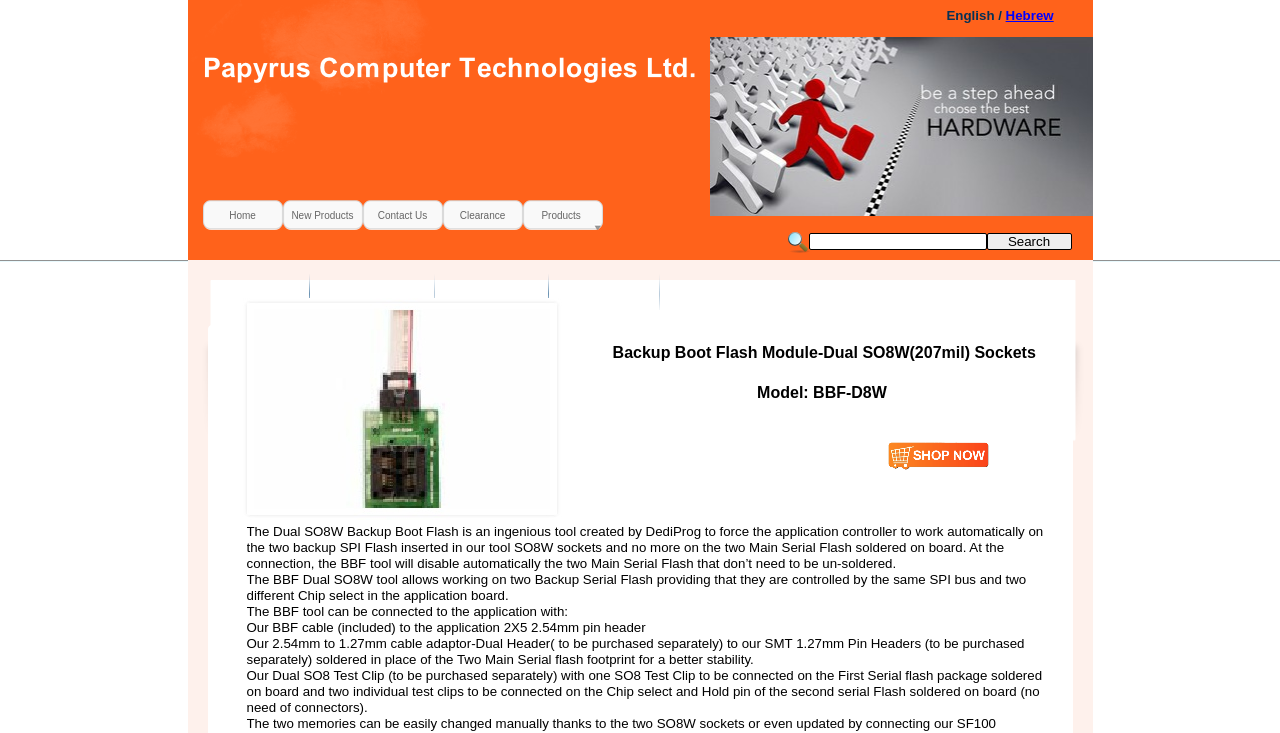Find the bounding box coordinates of the element I should click to carry out the following instruction: "View new products".

[0.221, 0.273, 0.283, 0.314]